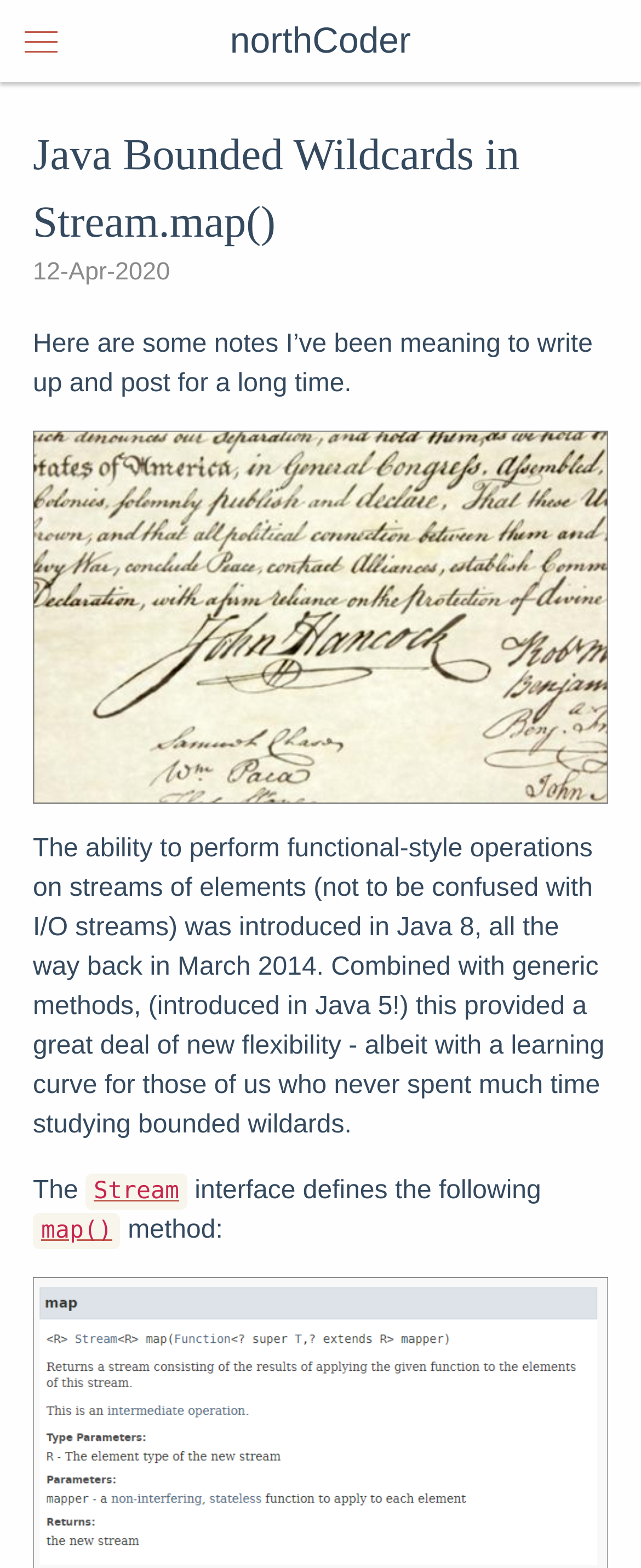Explain in detail what is displayed on the webpage.

The webpage is about Java bounded wildcards in Stream.map(). At the top, there is a header with the title "Java Bounded Wildcards in Stream.map()" and a date "12-Apr-2020" below it. 

Below the header, there is a paragraph of text that introduces the topic, mentioning that the ability to perform functional-style operations on streams of elements was introduced in Java 8. 

Further down, there is a section that explains the Stream interface, with a link to "Stream" on the left and a description of the interface on the right. 

Below this section, there is a focus on the map() method, with a link to "map()" on the left and a description of the method on the right. 

There are several links scattered throughout the page, including one to "northCoder" at the top and others that are embedded within the text.